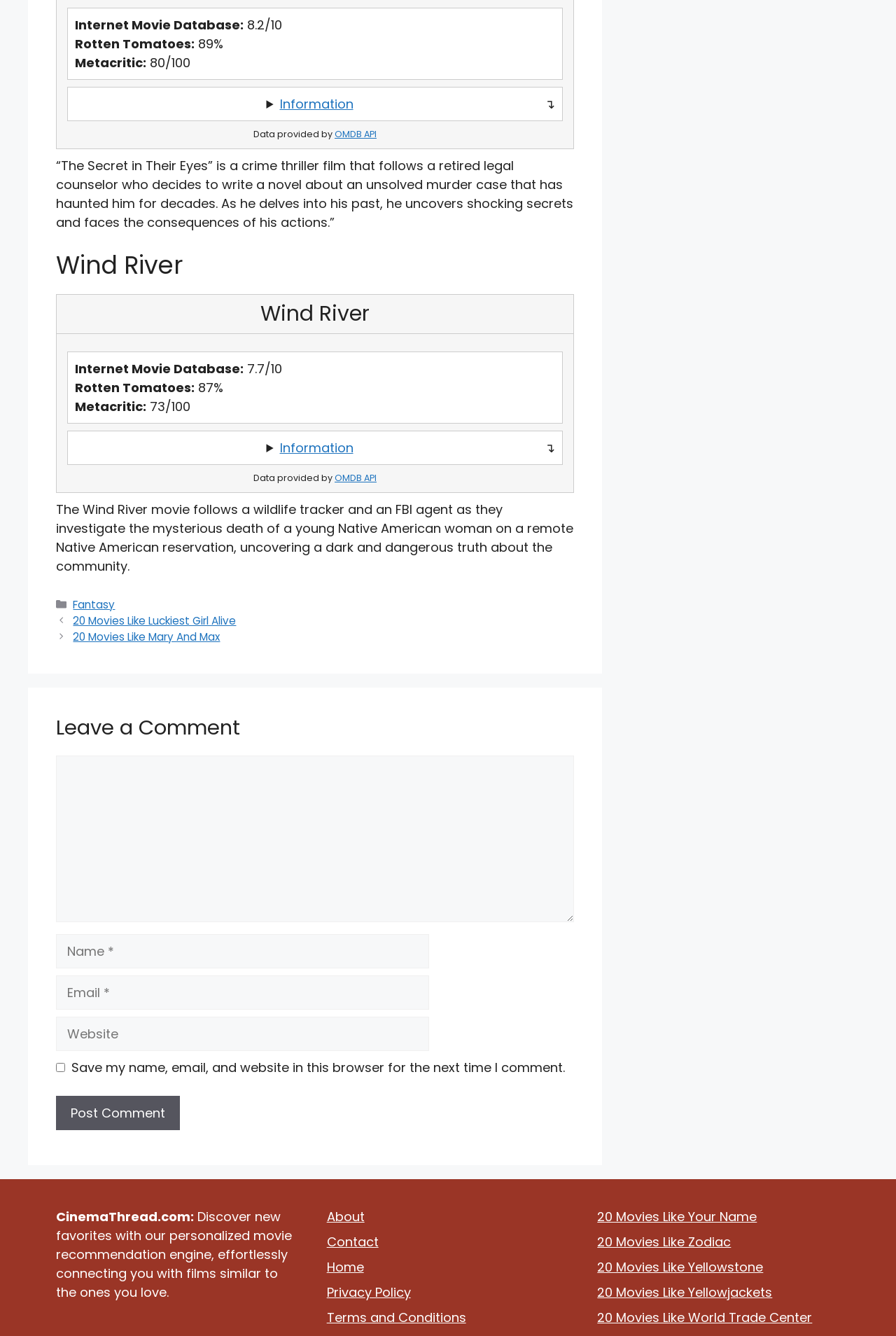Identify and provide the bounding box coordinates of the UI element described: "20 Movies Like Your Name". The coordinates should be formatted as [left, top, right, bottom], with each number being a float between 0 and 1.

[0.667, 0.904, 0.845, 0.917]